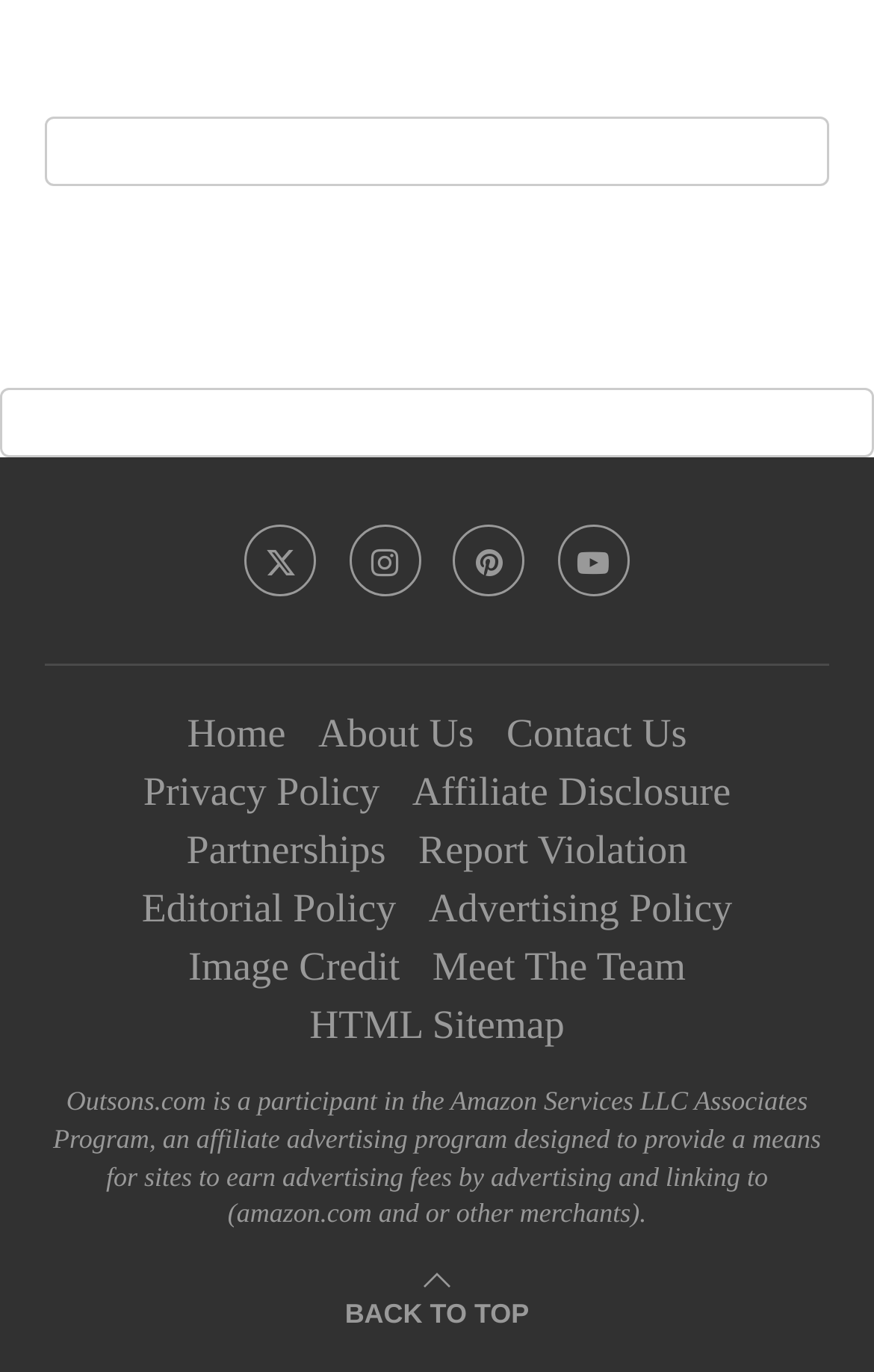Determine the bounding box coordinates of the region to click in order to accomplish the following instruction: "Enter email address". Provide the coordinates as four float numbers between 0 and 1, specifically [left, top, right, bottom].

None